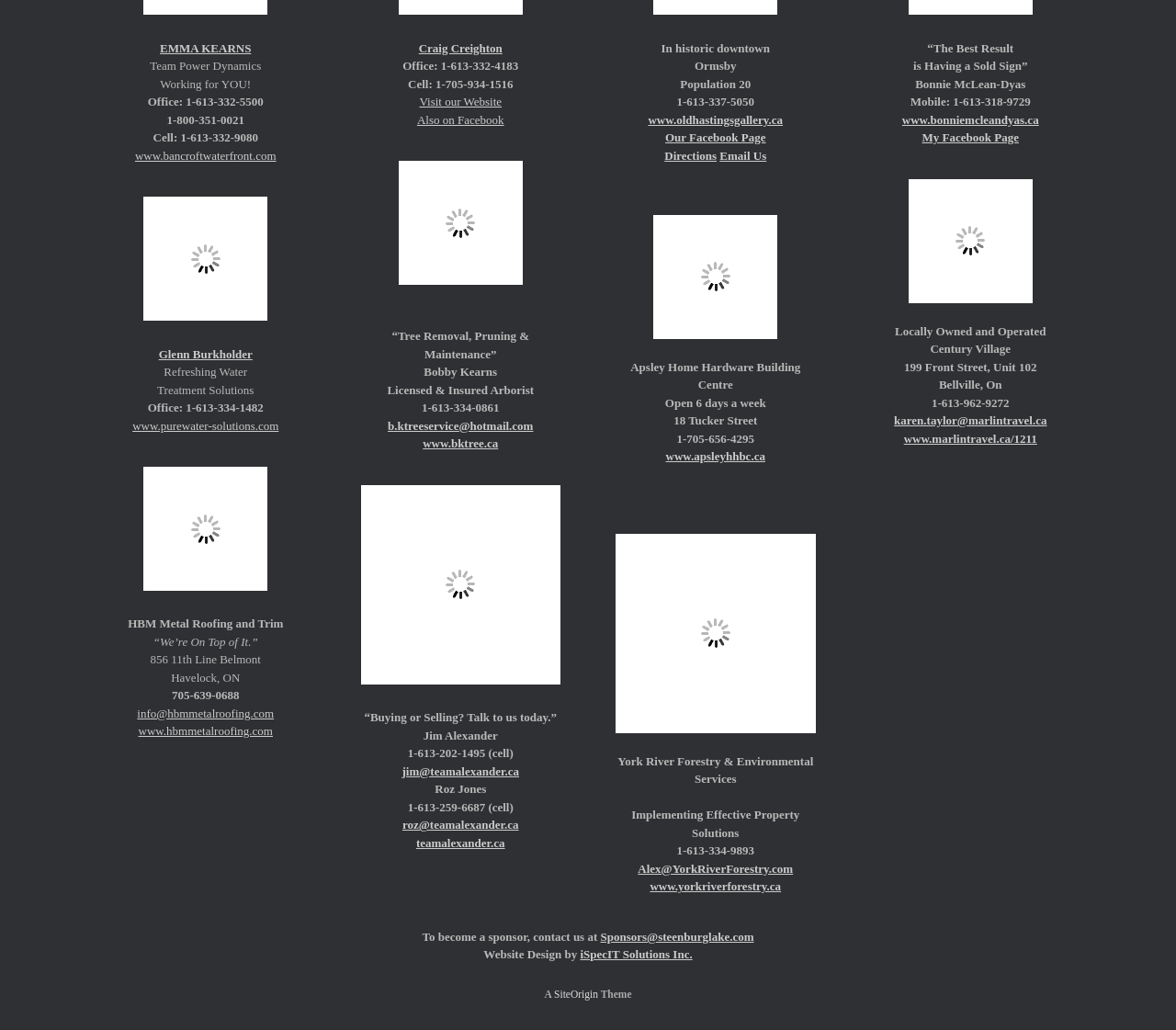Identify the bounding box coordinates of the section to be clicked to complete the task described by the following instruction: "Contact Jim Alexander". The coordinates should be four float numbers between 0 and 1, formatted as [left, top, right, bottom].

[0.342, 0.742, 0.441, 0.755]